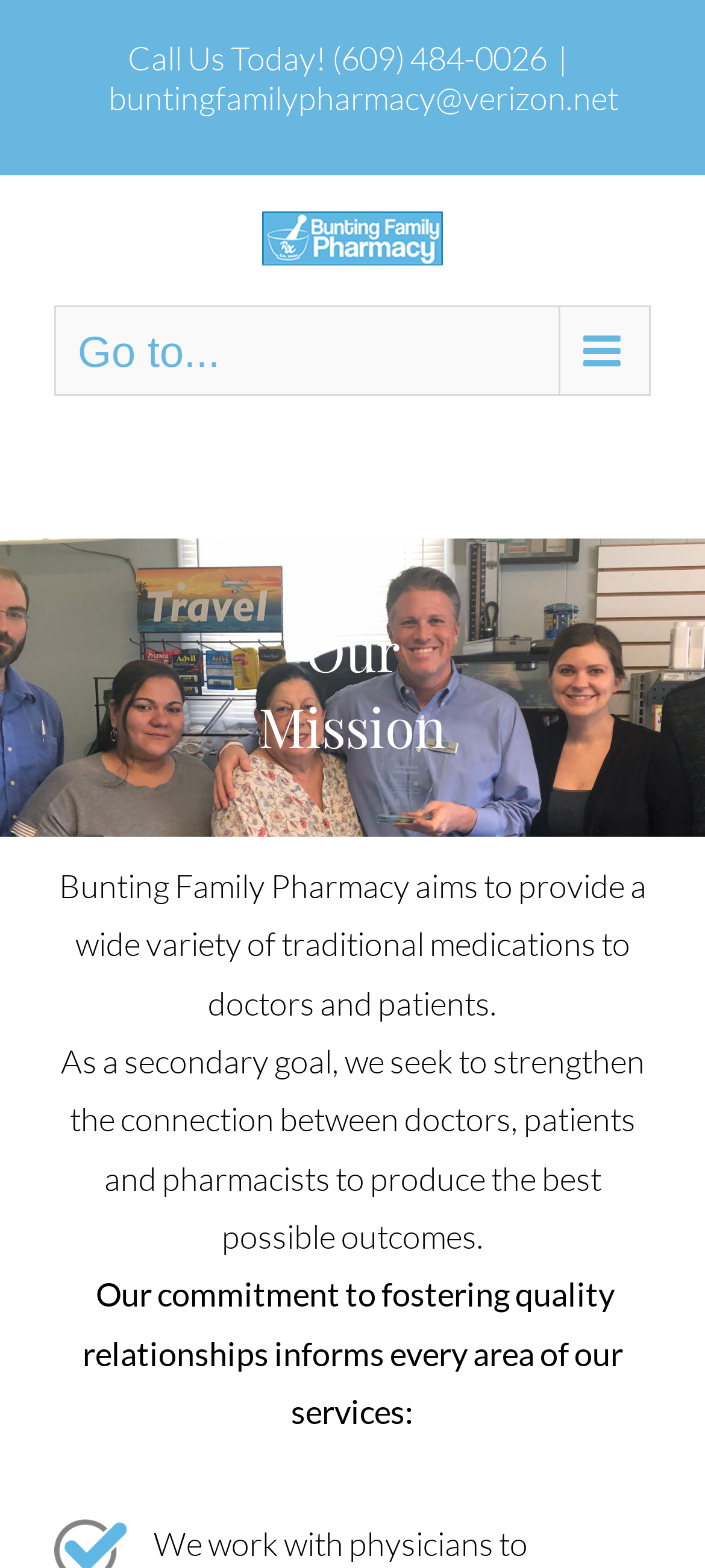Refer to the image and provide an in-depth answer to the question:
What is the purpose of the pharmacy's services?

I found the purpose of the pharmacy's services by reading the 'Our Mission' section of the webpage, which describes the pharmacy's goals and objectives, including producing the best possible outcomes.